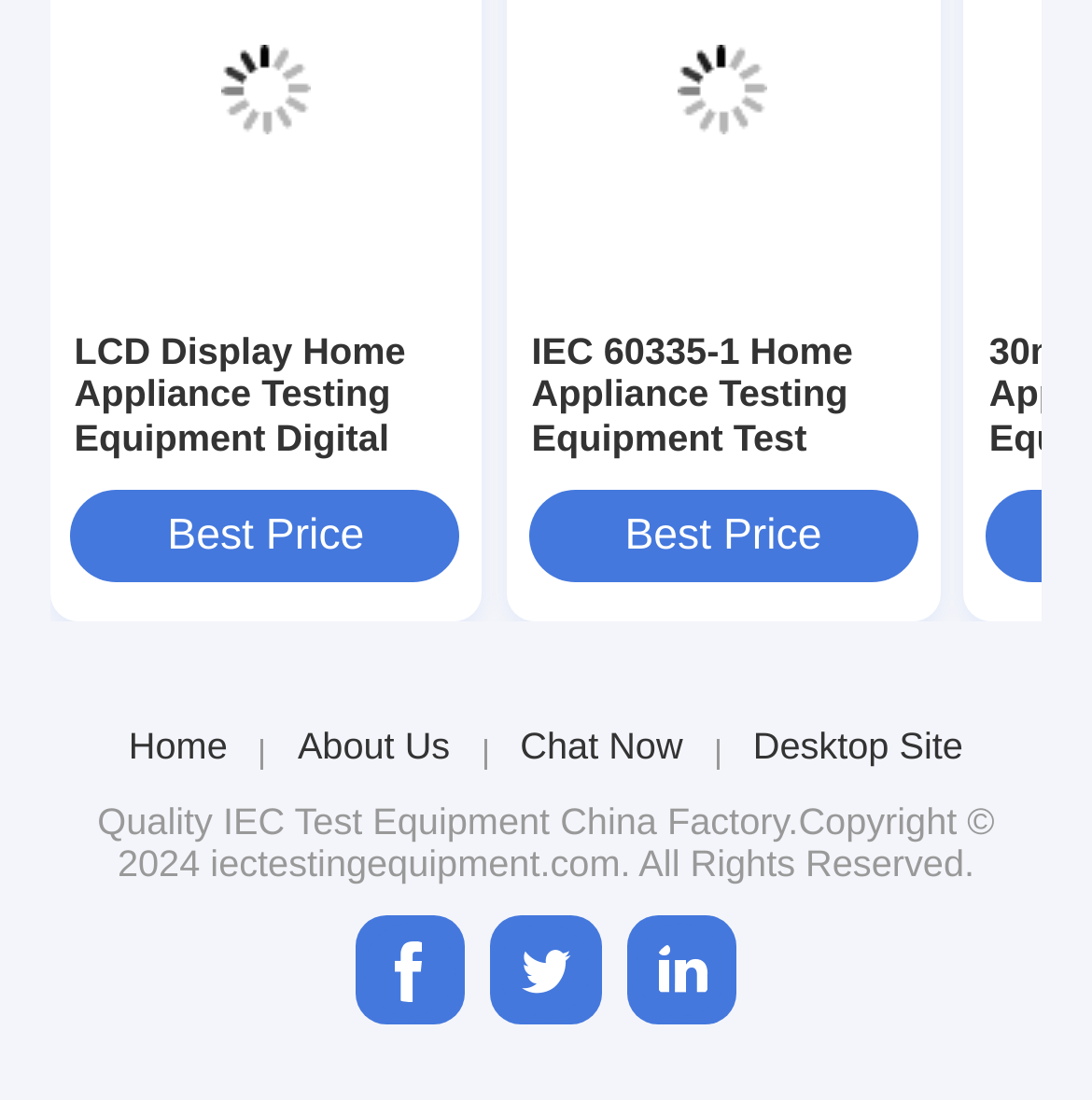Extract the bounding box coordinates of the UI element described by: "companyInfo facebook". The coordinates should include four float numbers ranging from 0 to 1, e.g., [left, top, right, bottom].

[0.325, 0.831, 0.426, 0.932]